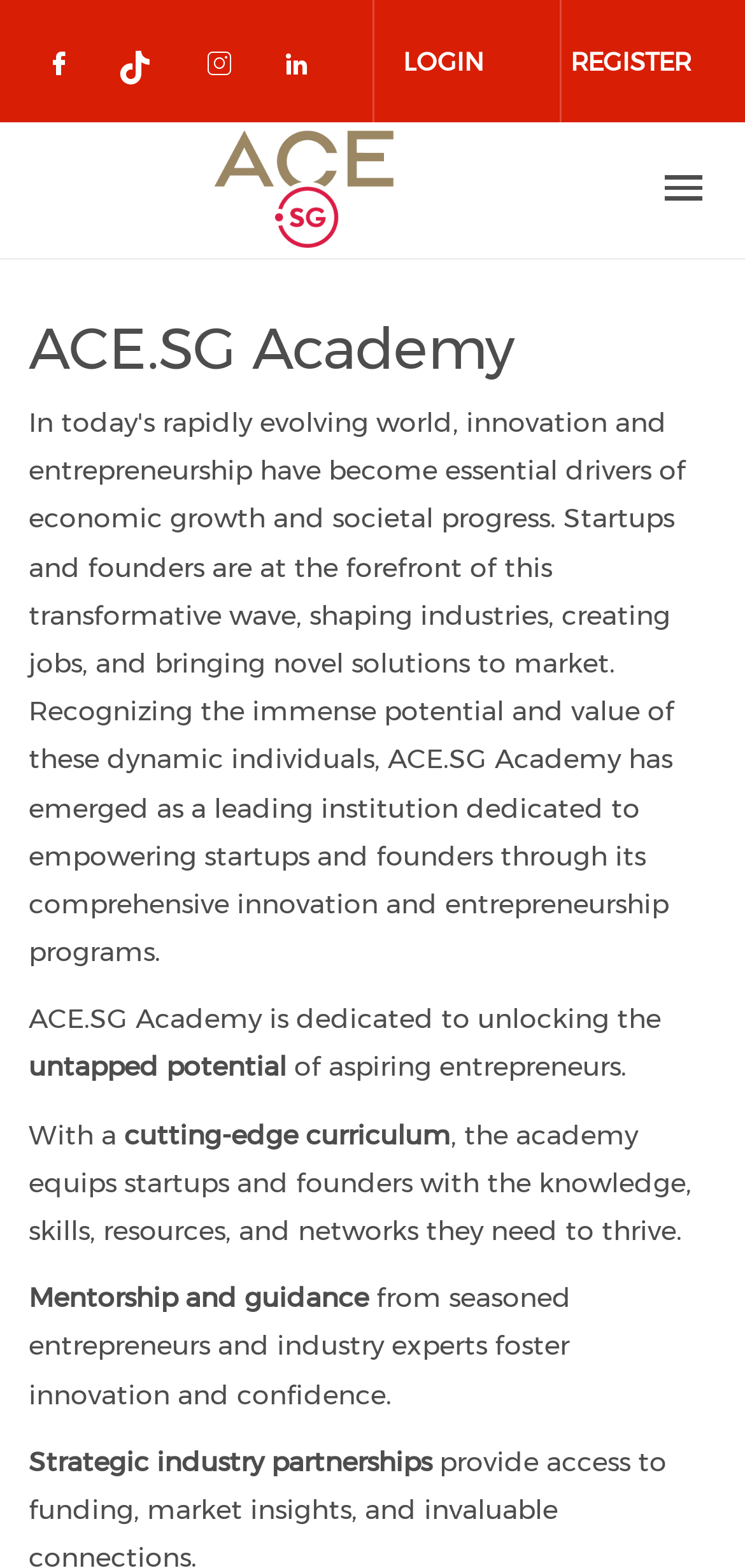What is the last static text on the webpage?
Using the visual information from the image, give a one-word or short-phrase answer.

Strategic industry partnerships